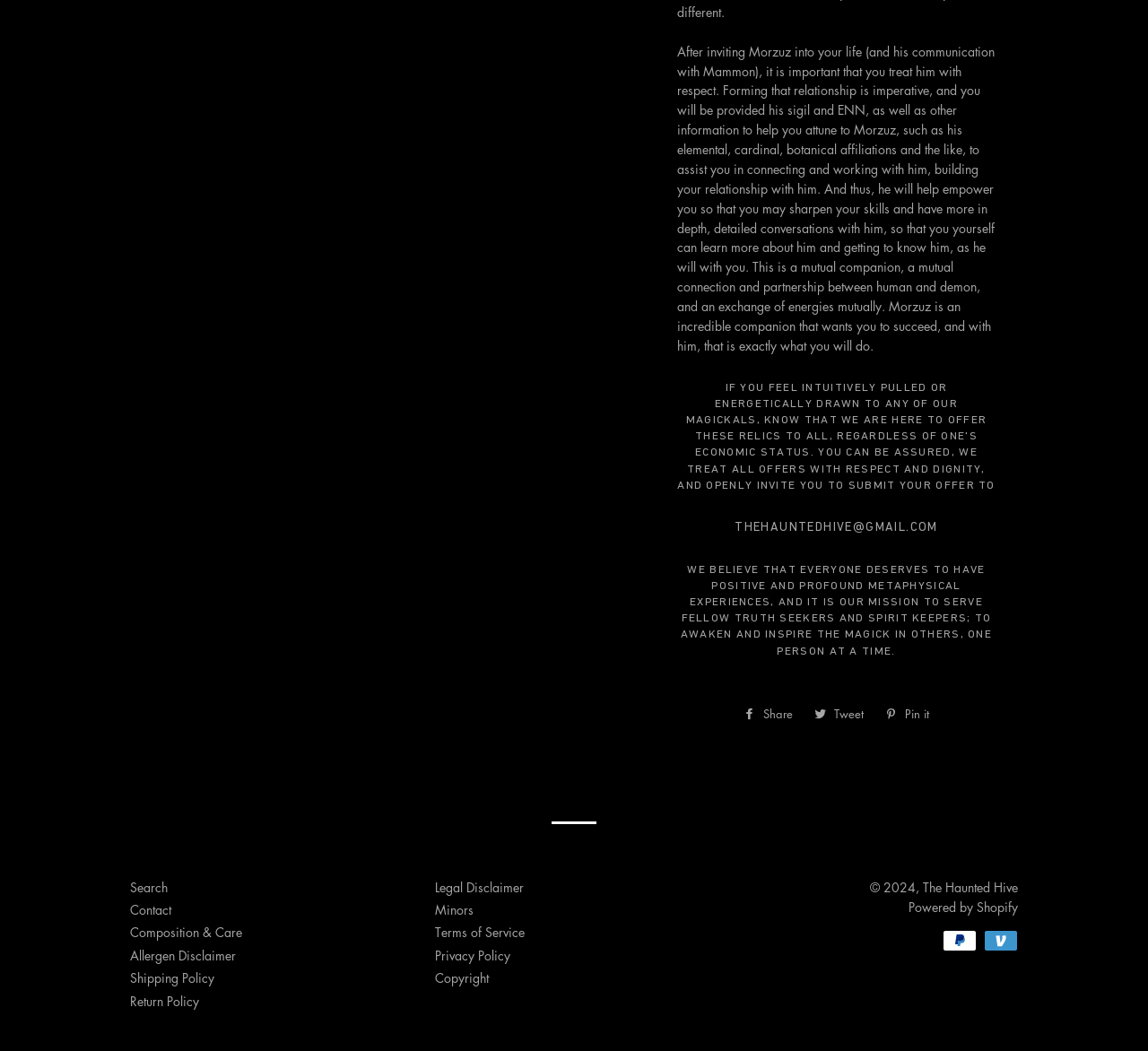Identify the bounding box coordinates of the clickable region required to complete the instruction: "Click on 'The Haunted Hive'". The coordinates should be given as four float numbers within the range of 0 and 1, i.e., [left, top, right, bottom].

[0.804, 0.835, 0.887, 0.852]